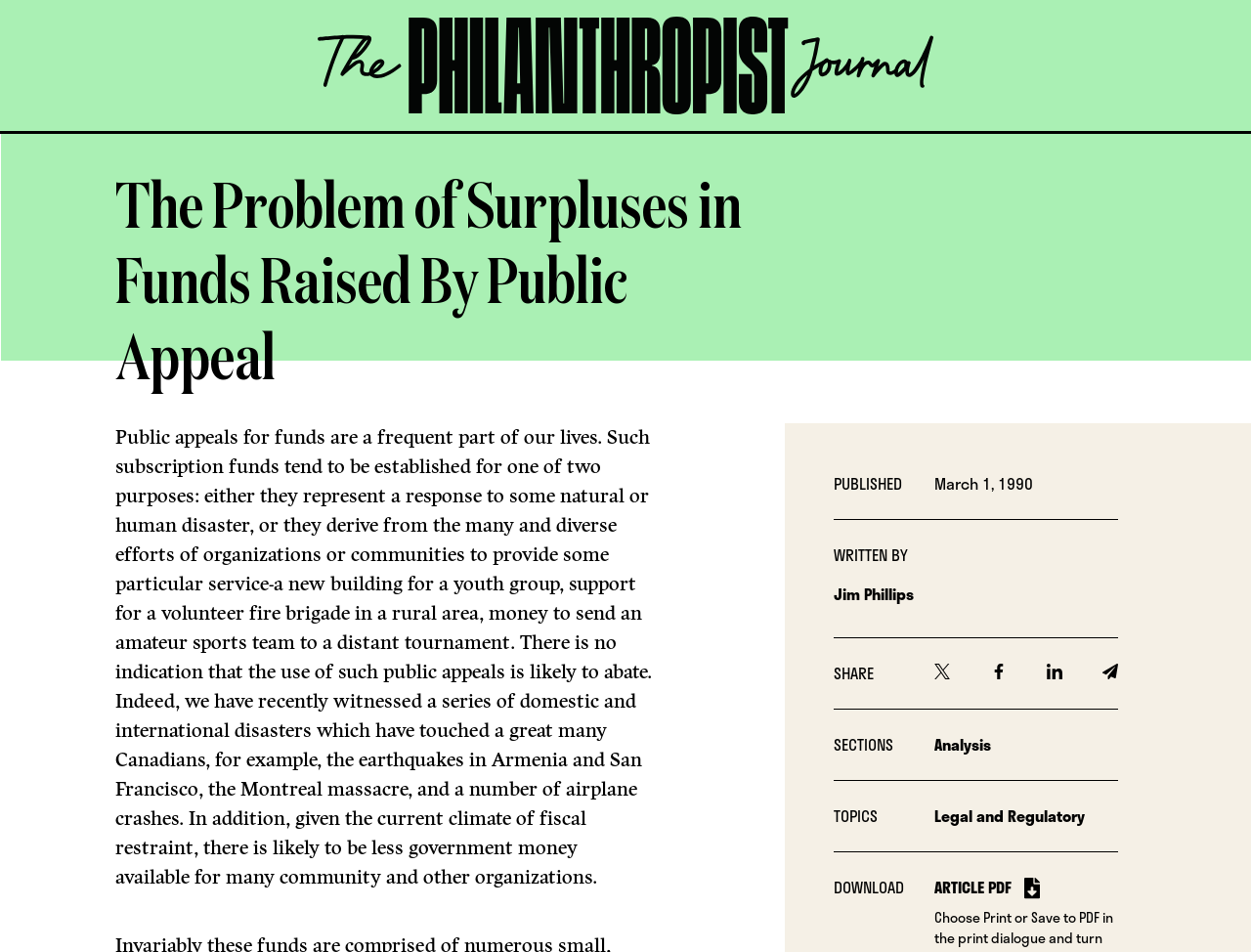Carefully observe the image and respond to the question with a detailed answer:
What is the name of the journal?

The name of the journal can be found in the top-left corner of the webpage, where it is written as a link.